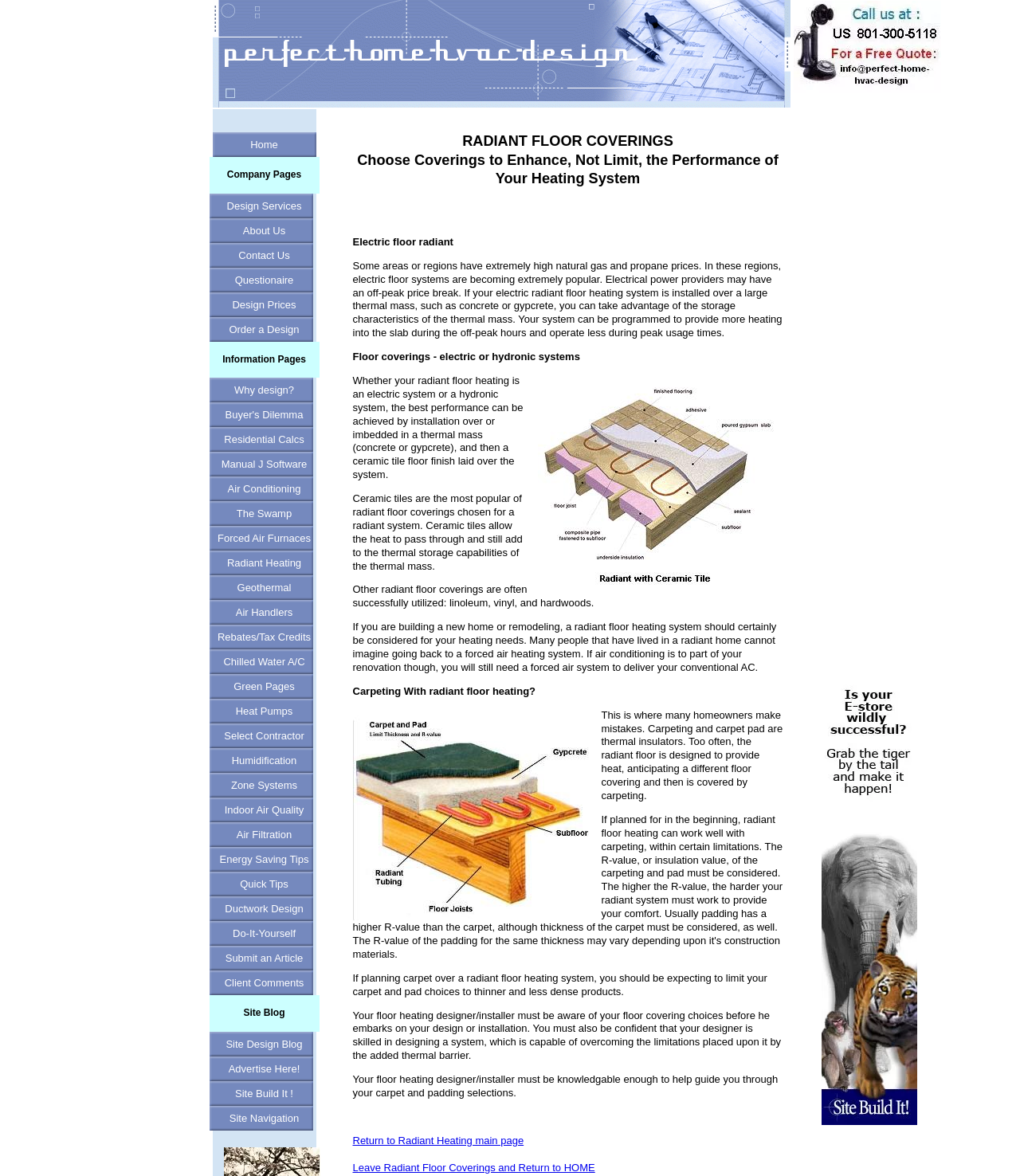Determine the bounding box coordinates of the region to click in order to accomplish the following instruction: "Click on the 'Radiant Heating' link". Provide the coordinates as four float numbers between 0 and 1, specifically [left, top, right, bottom].

[0.205, 0.468, 0.313, 0.489]